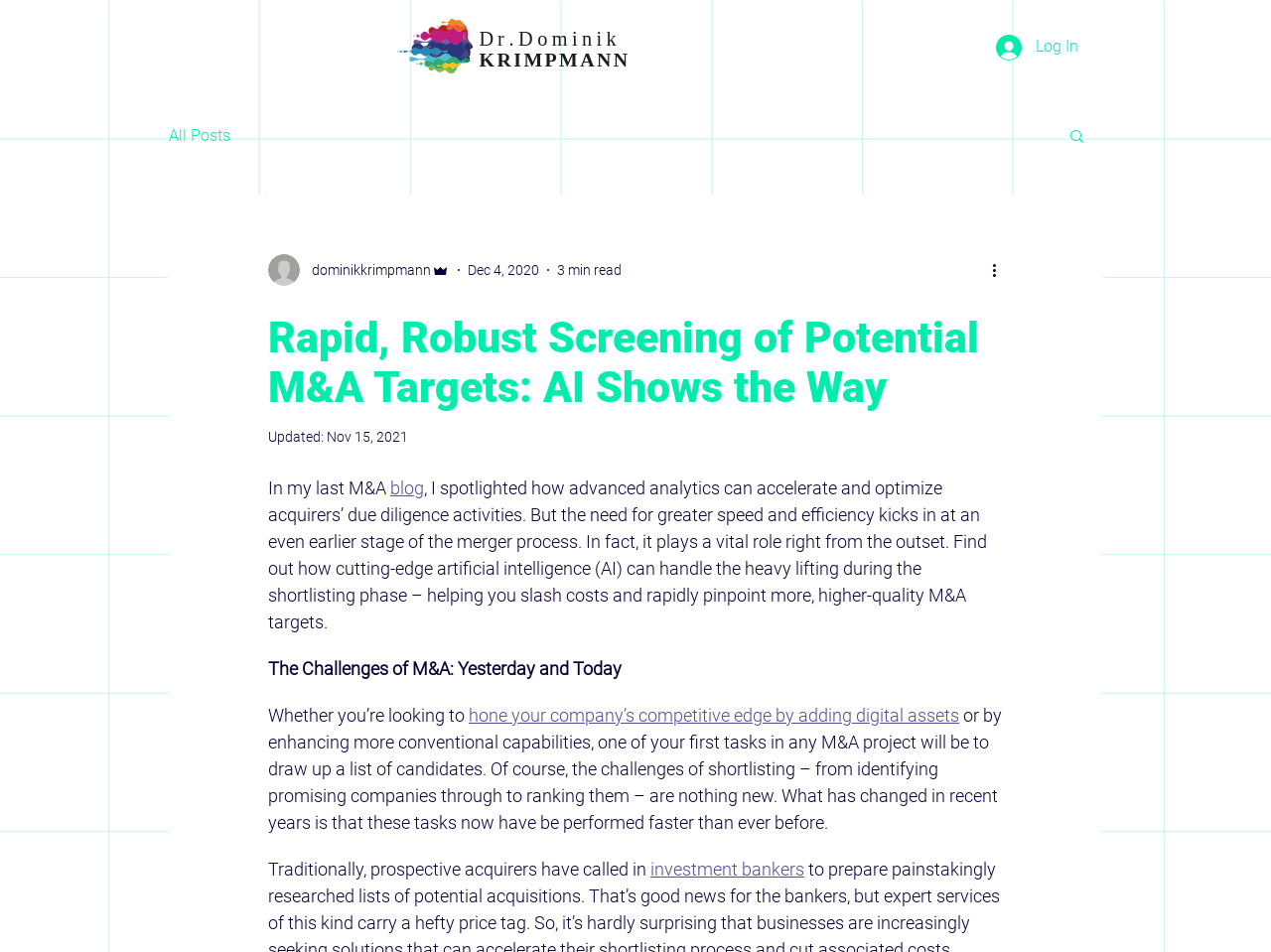Give a one-word or short-phrase answer to the following question: 
What is the date of the article?

Dec 4, 2020